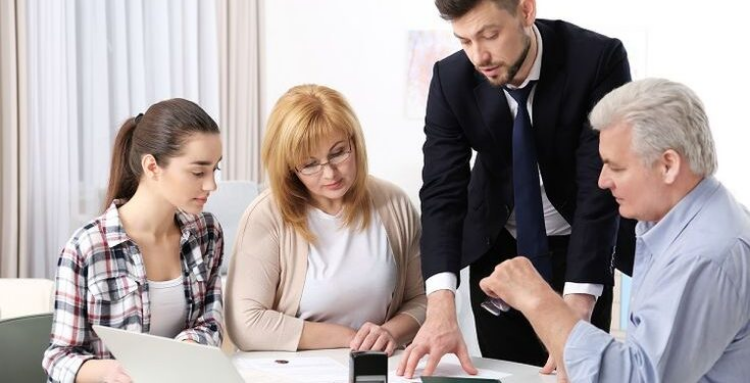Give a one-word or phrase response to the following question: How many women are in the meeting?

Two